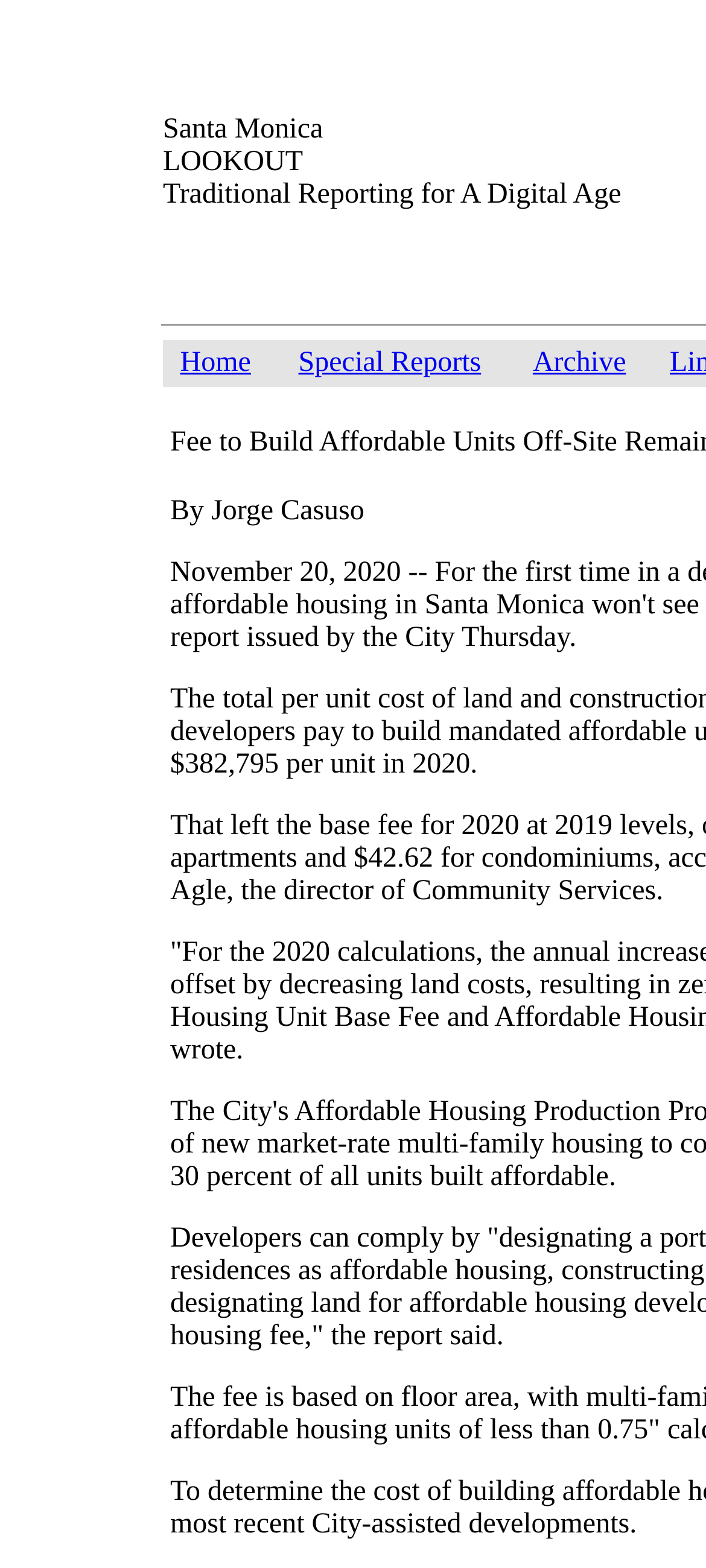From the screenshot, find the bounding box of the UI element matching this description: "Special Reports". Supply the bounding box coordinates in the form [left, top, right, bottom], each a float between 0 and 1.

[0.423, 0.222, 0.681, 0.241]